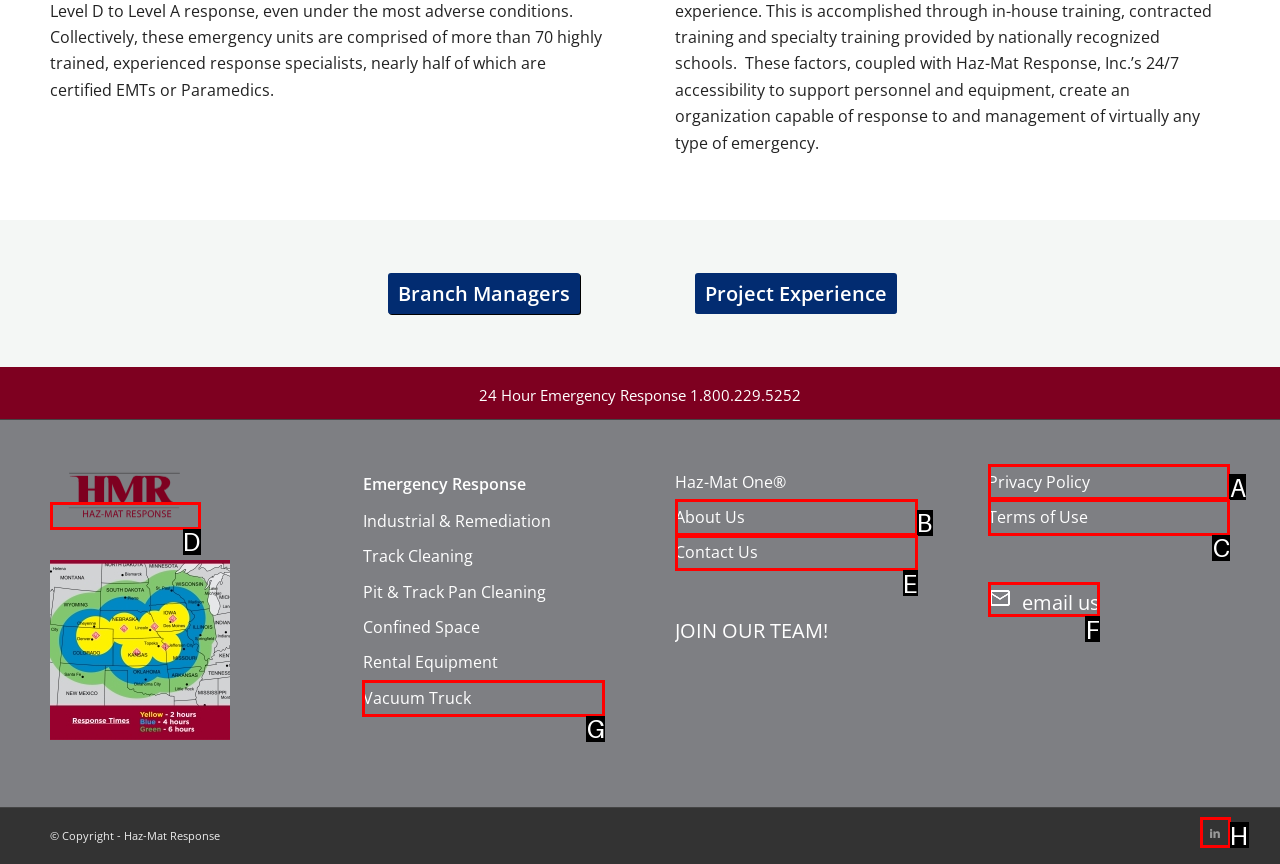Find the appropriate UI element to complete the task: Contact the company through email. Indicate your choice by providing the letter of the element.

F